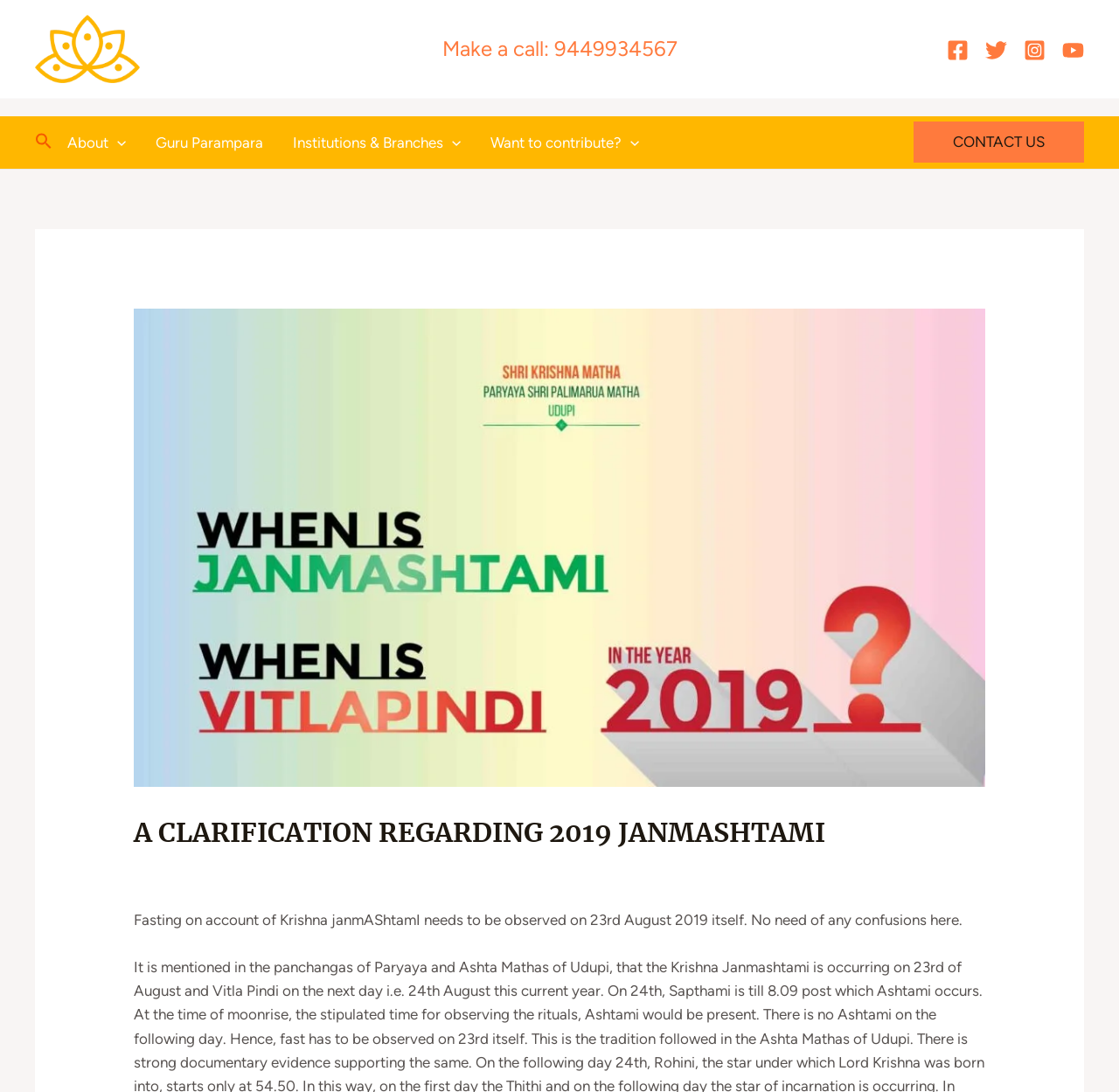What is the date mentioned for observing Krishna Janmashtami?
Give a detailed and exhaustive answer to the question.

I found the date by reading the static text element 'Fasting on account of Krishna janmAShtamI needs to be observed on 23rd August 2019 itself.' which is located in the main content area of the webpage.